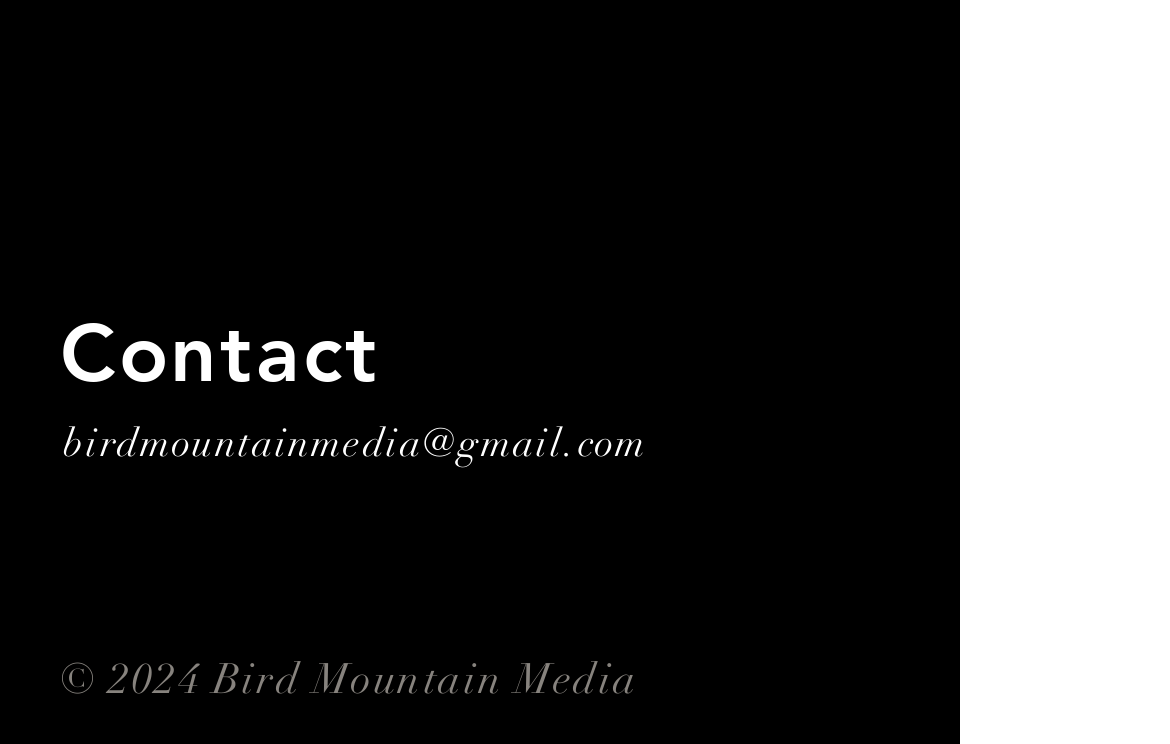How many social media links are there?
Answer the question with as much detail as possible.

The social media links are located in the 'Social Bar' section, which contains three links: 'White Vimeo Icon', 'White Instagram Icon', and 'LinkedIn'.